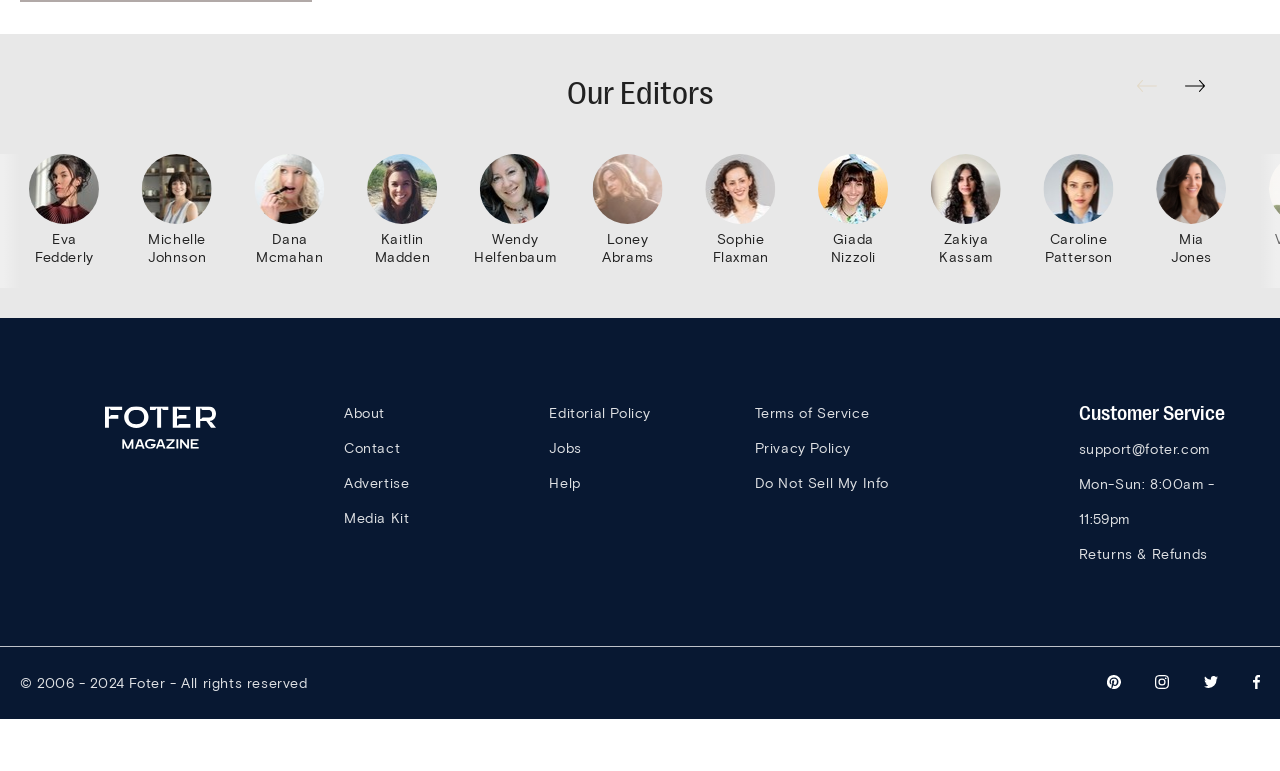Provide the bounding box coordinates of the area you need to click to execute the following instruction: "Learn about the editorial policy".

[0.429, 0.591, 0.509, 0.613]